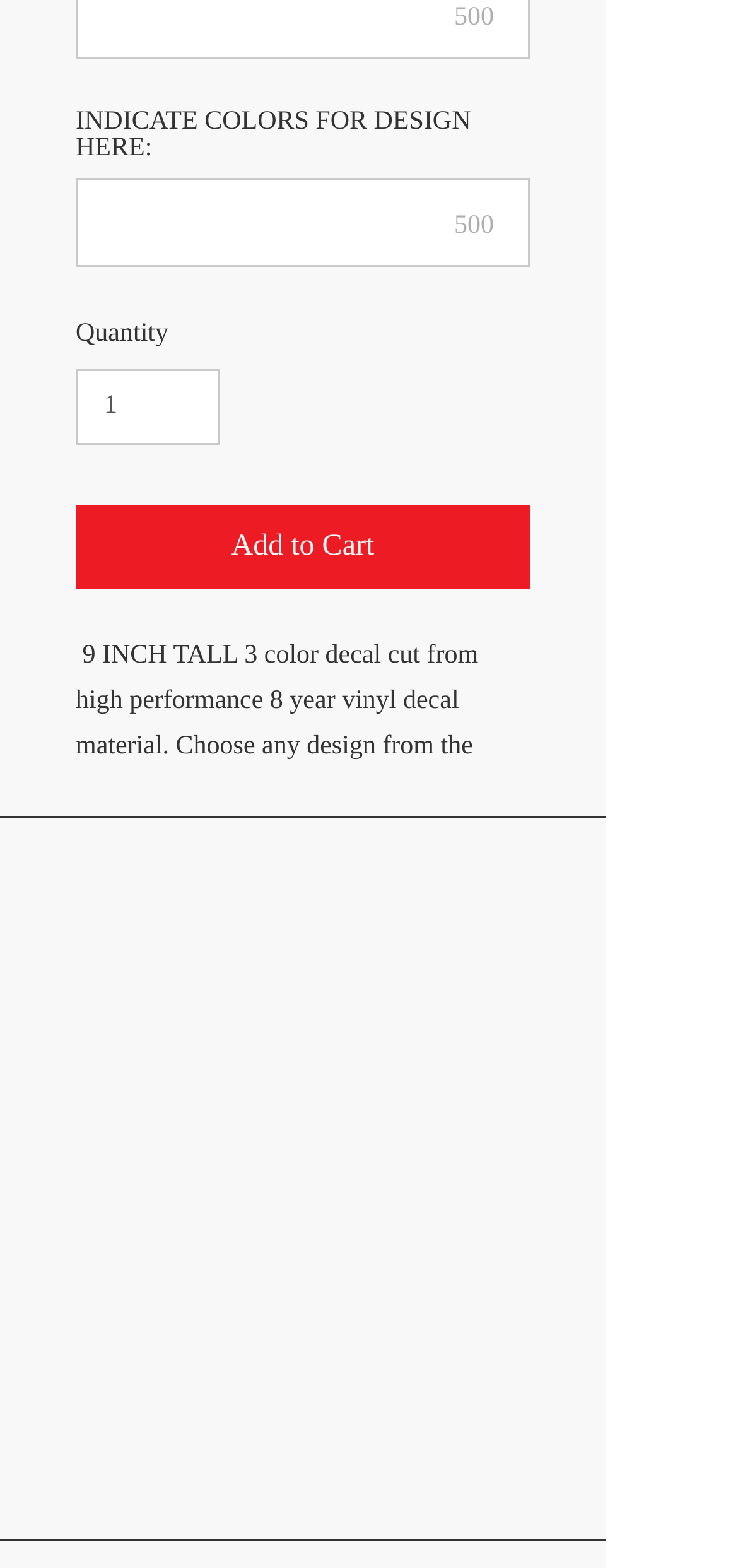Predict the bounding box for the UI component with the following description: "summerroseranch@hotmail.com".

[0.036, 0.759, 0.521, 0.785]